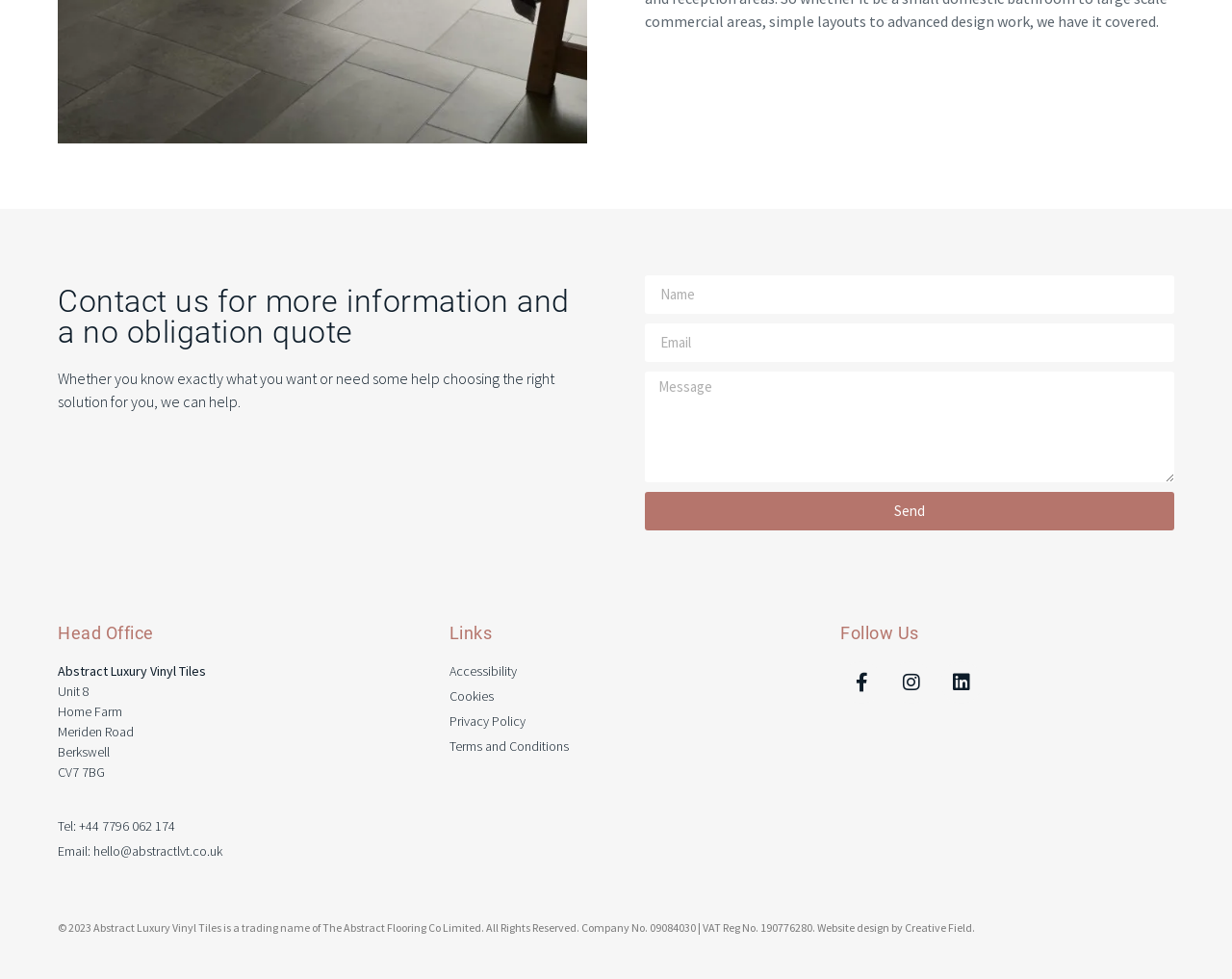With reference to the image, please provide a detailed answer to the following question: What is the company's VAT registration number?

The company's VAT registration number can be found in the footer section, where it is mentioned as 'VAT Reg No. 190776280'.